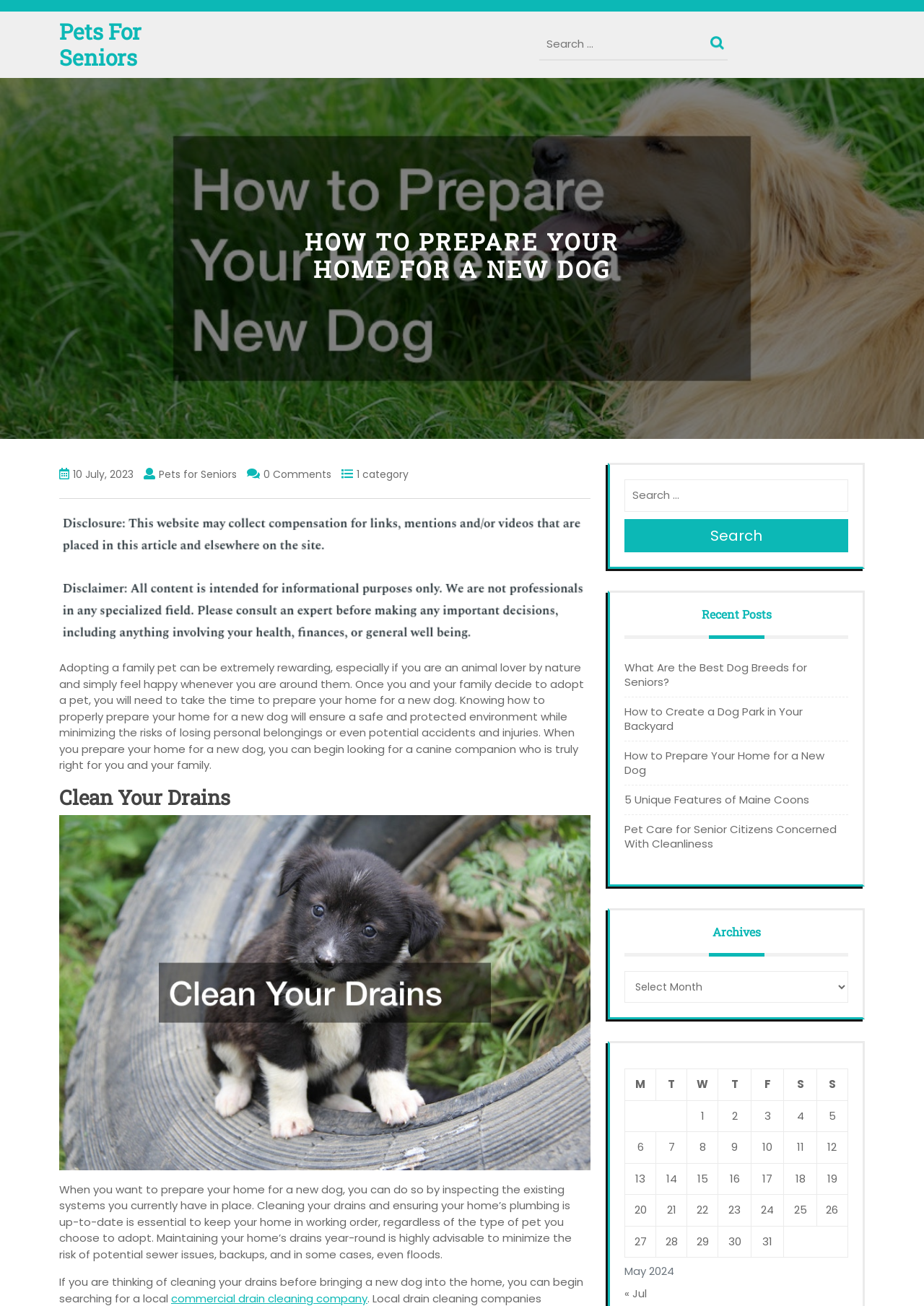Identify the bounding box for the described UI element. Provide the coordinates in (top-left x, top-left y, bottom-right x, bottom-right y) format with values ranging from 0 to 1: alt="Prof Steve Pinker"

None